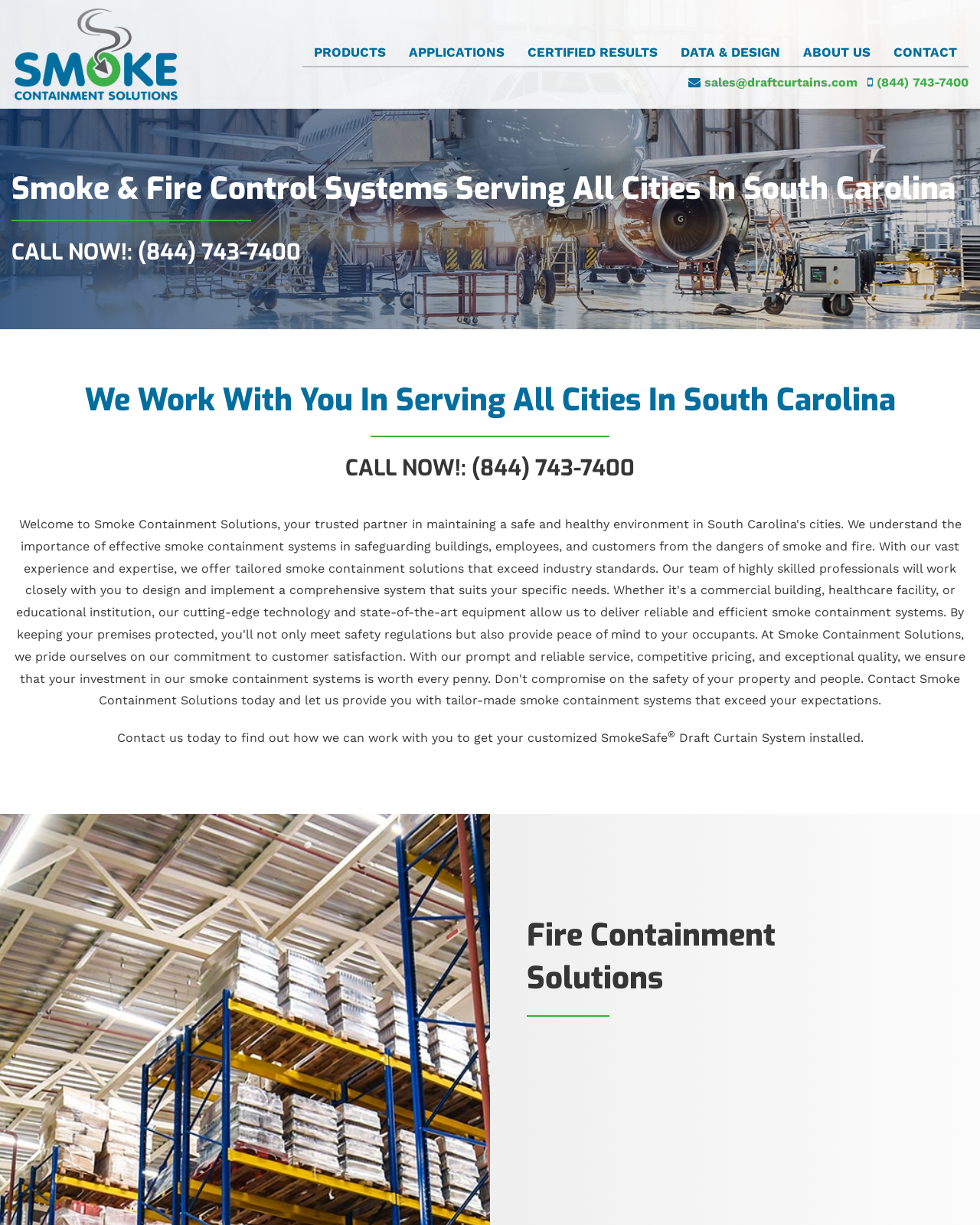Locate the bounding box coordinates of the clickable area to execute the instruction: "Learn more about Smoke Containment Solutions". Provide the coordinates as four float numbers between 0 and 1, represented as [left, top, right, bottom].

[0.012, 0.037, 0.184, 0.049]